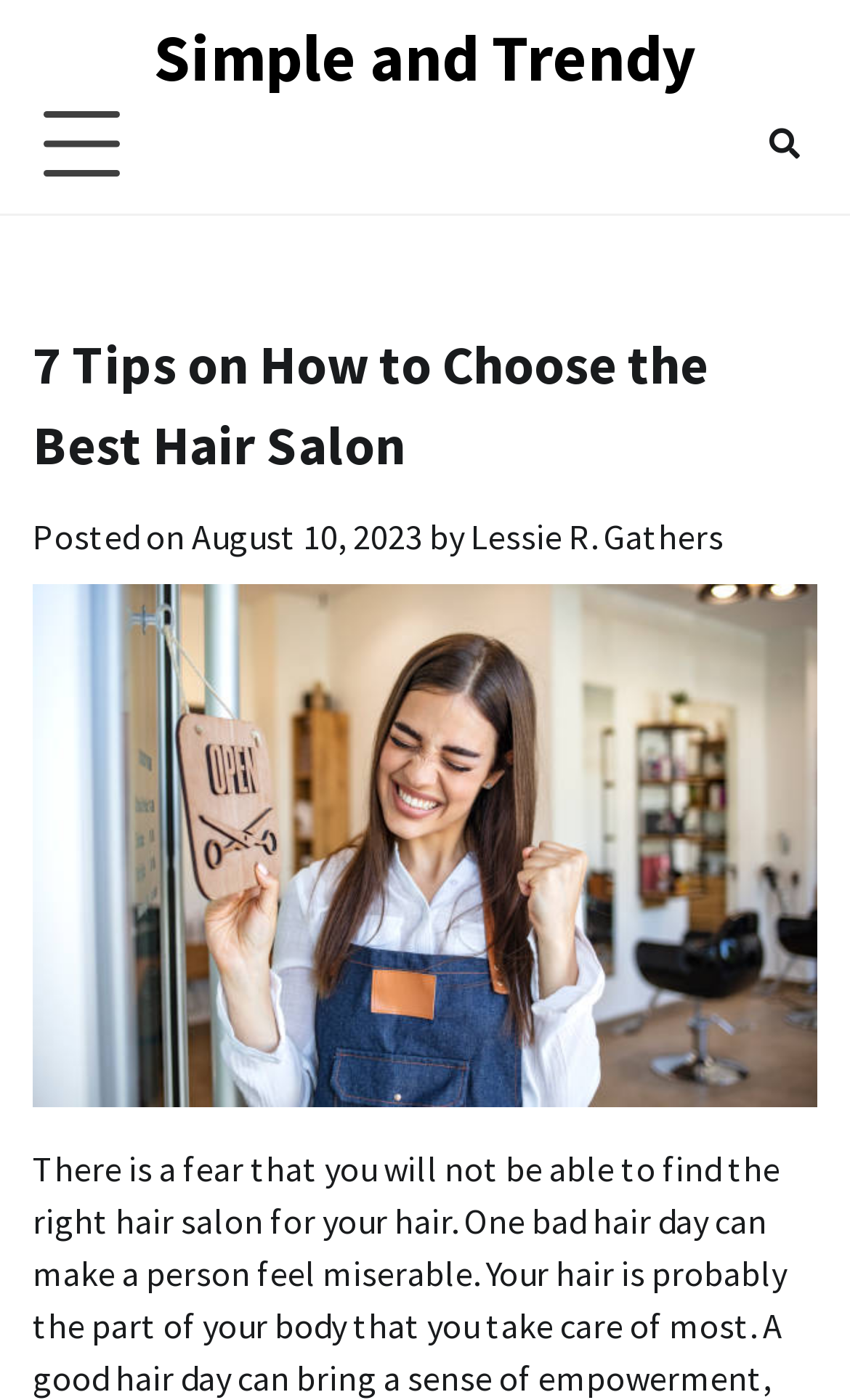Identify and provide the main heading of the webpage.

7 Tips on How to Choose the Best Hair Salon